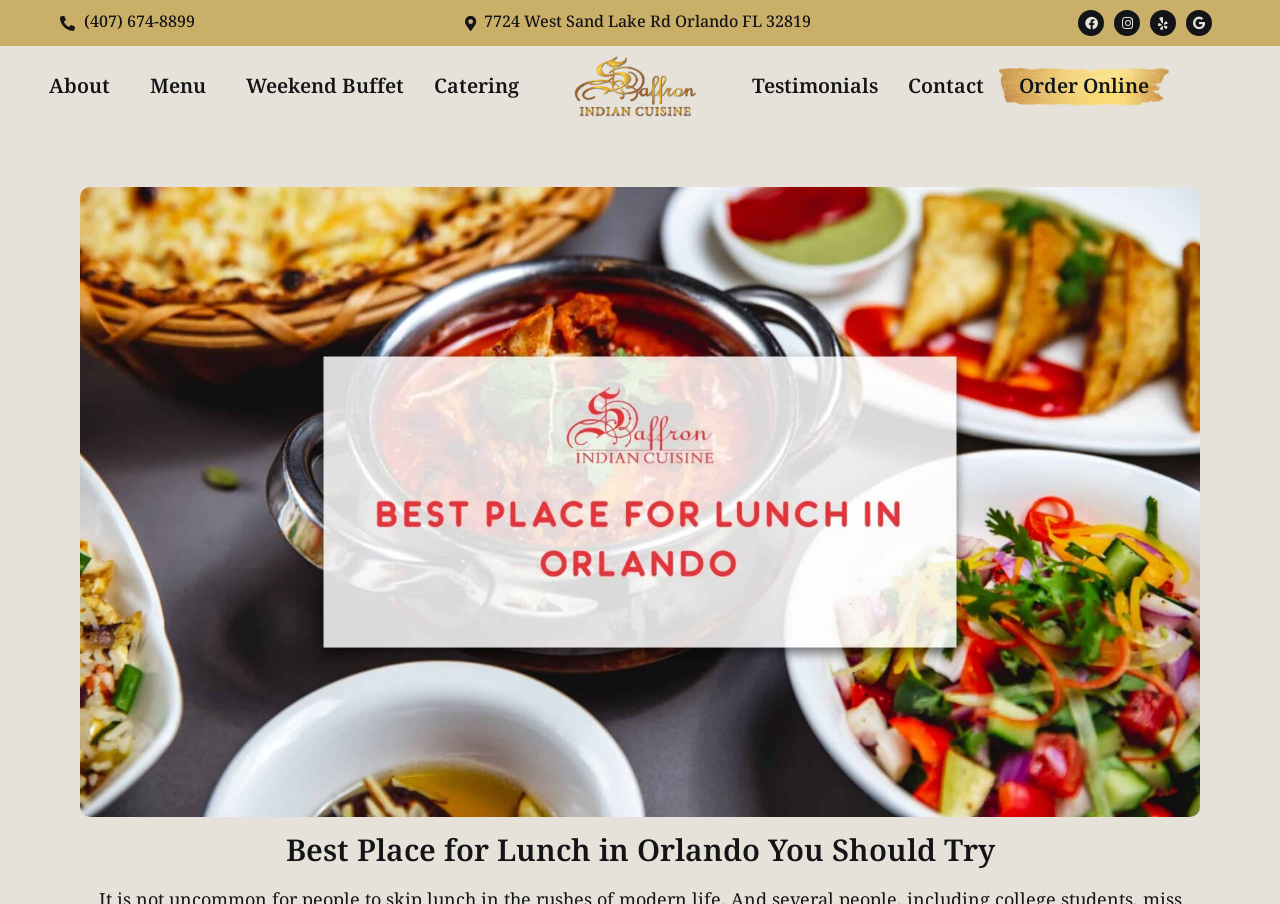Bounding box coordinates are specified in the format (top-left x, top-left y, bottom-right x, bottom-right y). All values are floating point numbers bounded between 0 and 1. Please provide the bounding box coordinate of the region this sentence describes: Facebook

[0.842, 0.011, 0.863, 0.04]